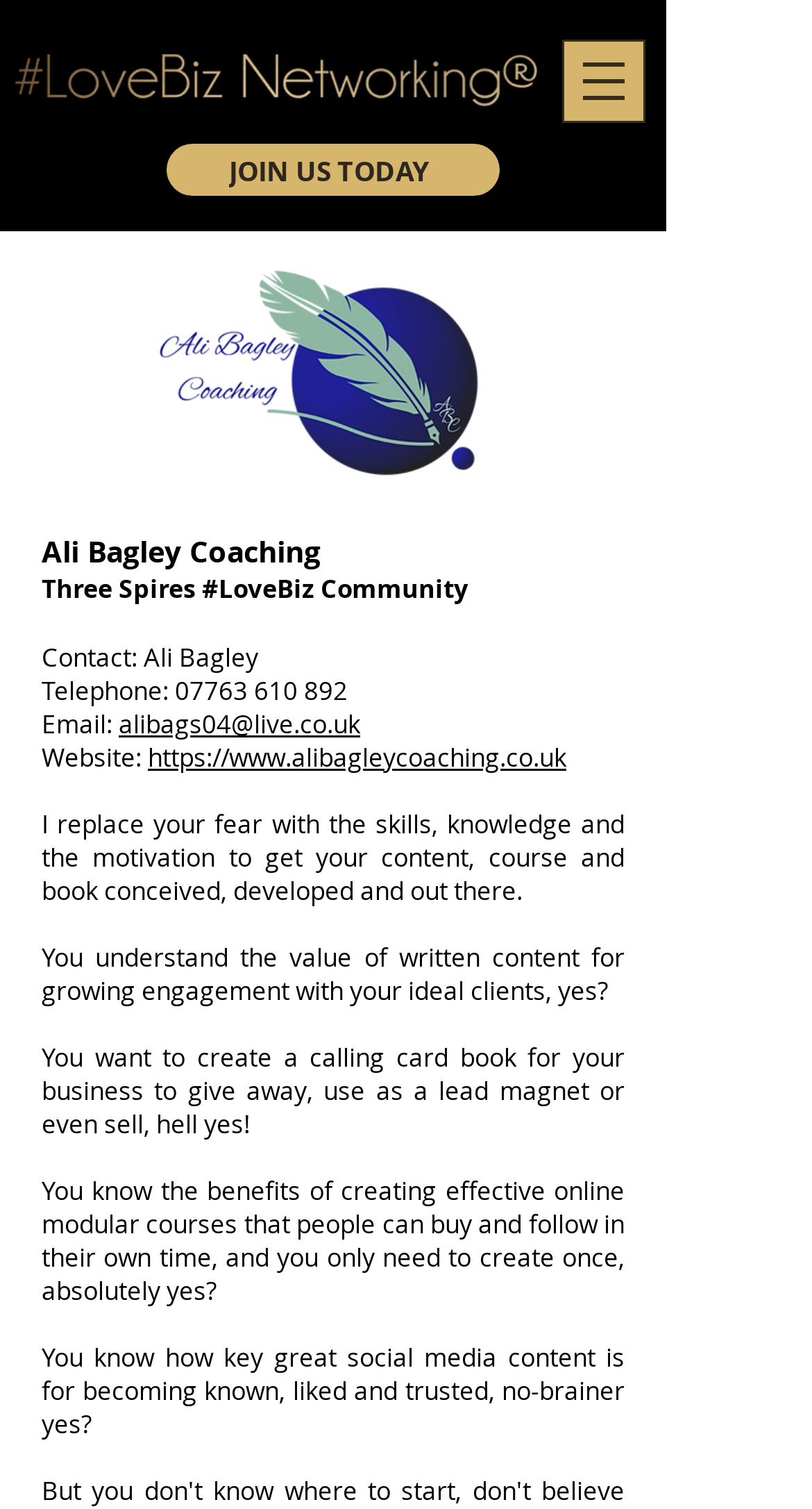What is the name of the coaching service? Observe the screenshot and provide a one-word or short phrase answer.

Ali Bagley Coaching